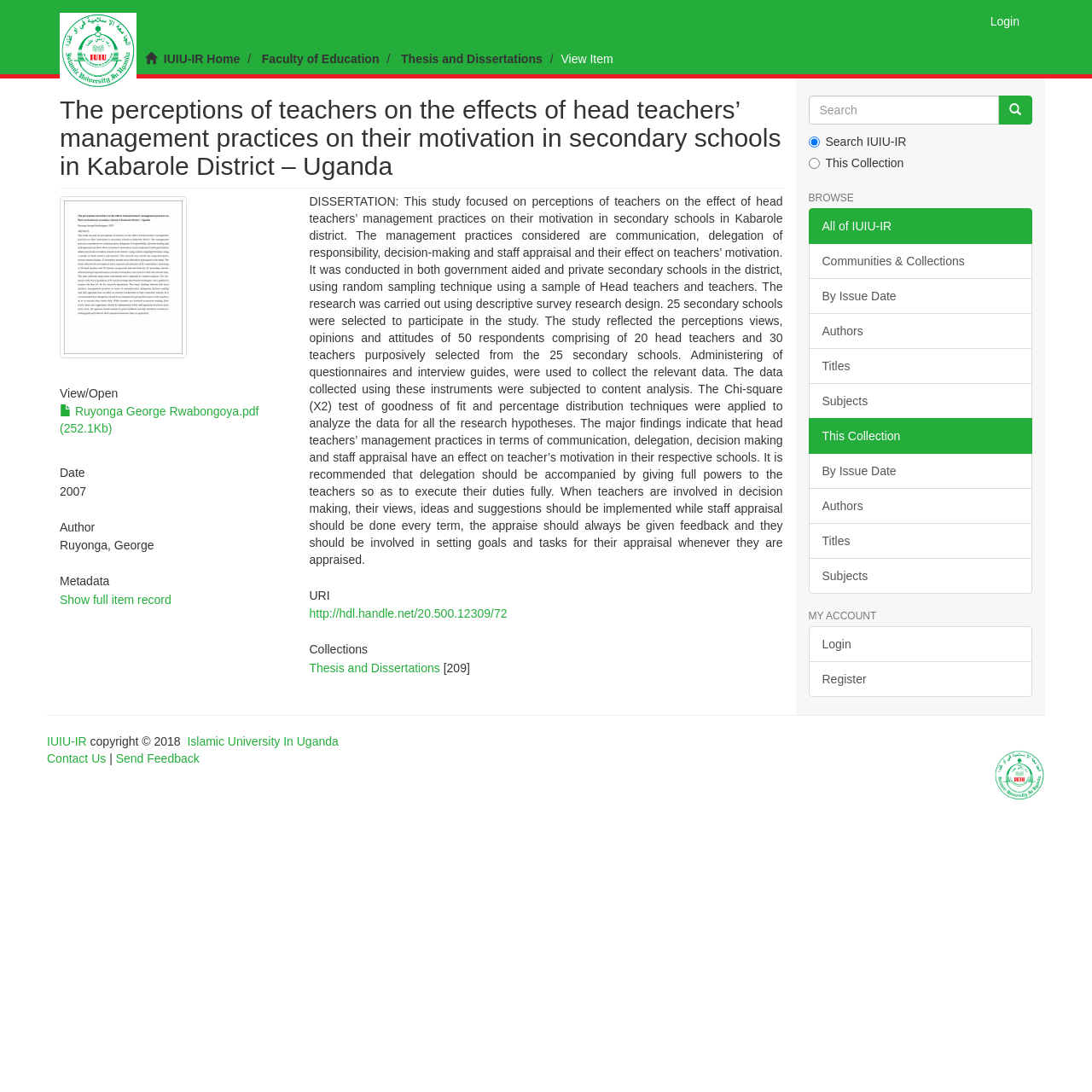Please give a succinct answer to the question in one word or phrase:
How many search options are there in the search bar?

2